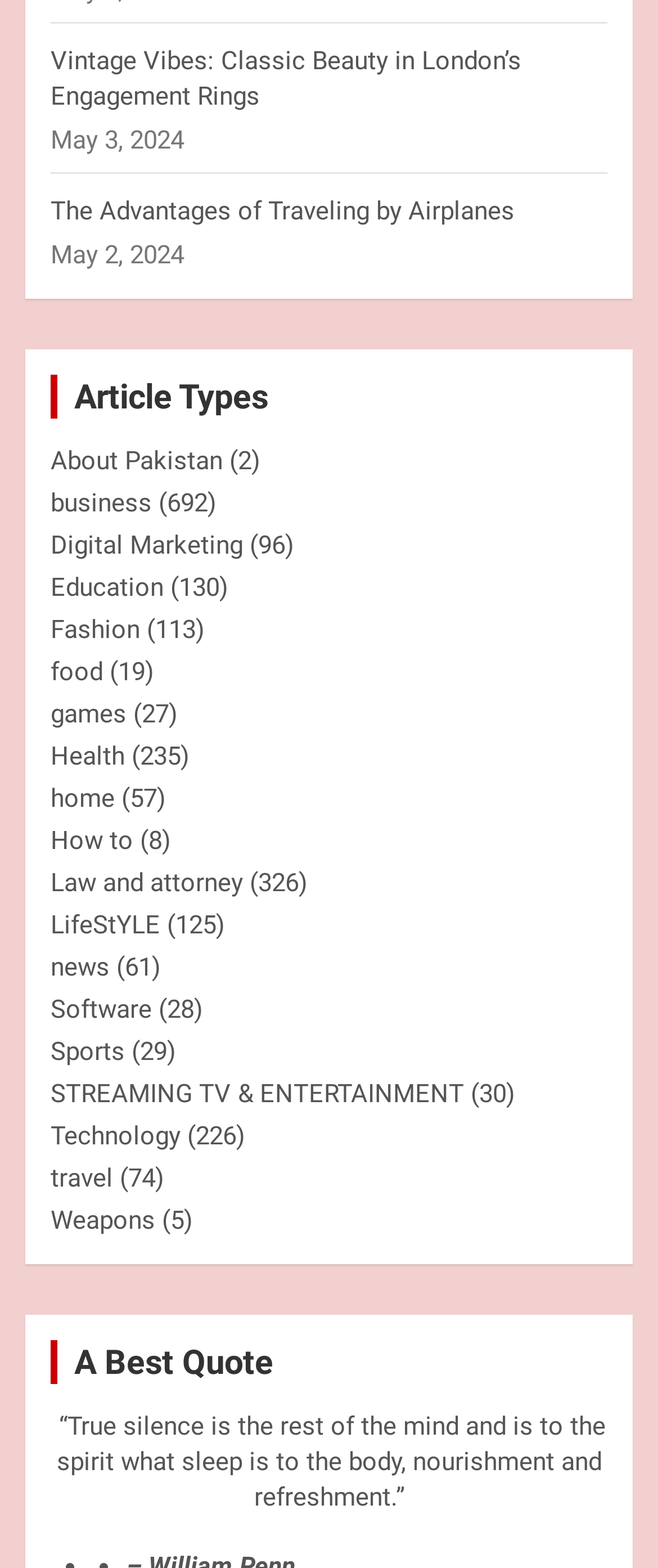What is the date of the latest article?
Give a single word or phrase answer based on the content of the image.

May 3, 2024